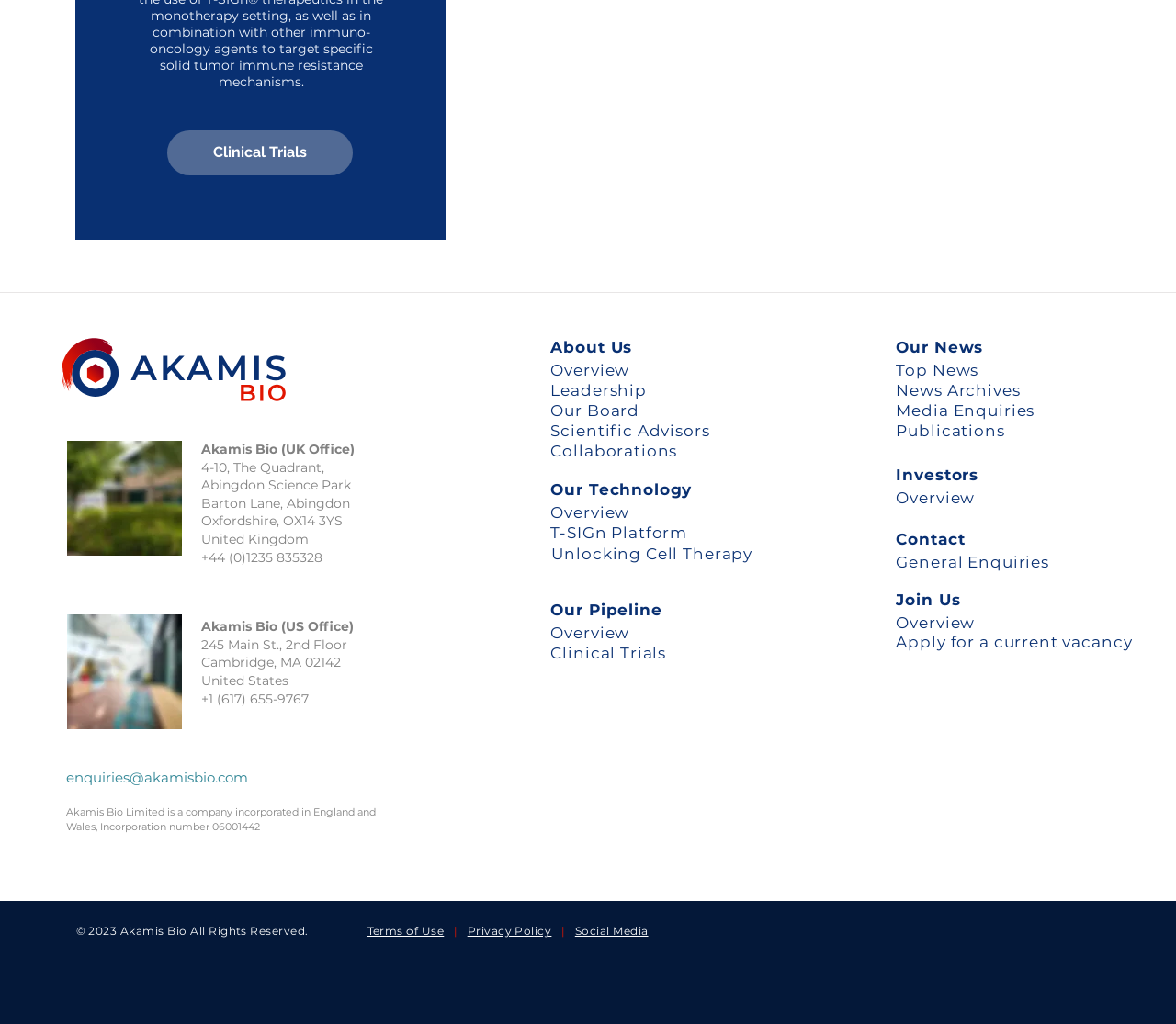Please determine the bounding box coordinates of the element to click in order to execute the following instruction: "Contact enquiries@akamisbio.com". The coordinates should be four float numbers between 0 and 1, specified as [left, top, right, bottom].

[0.056, 0.751, 0.211, 0.768]